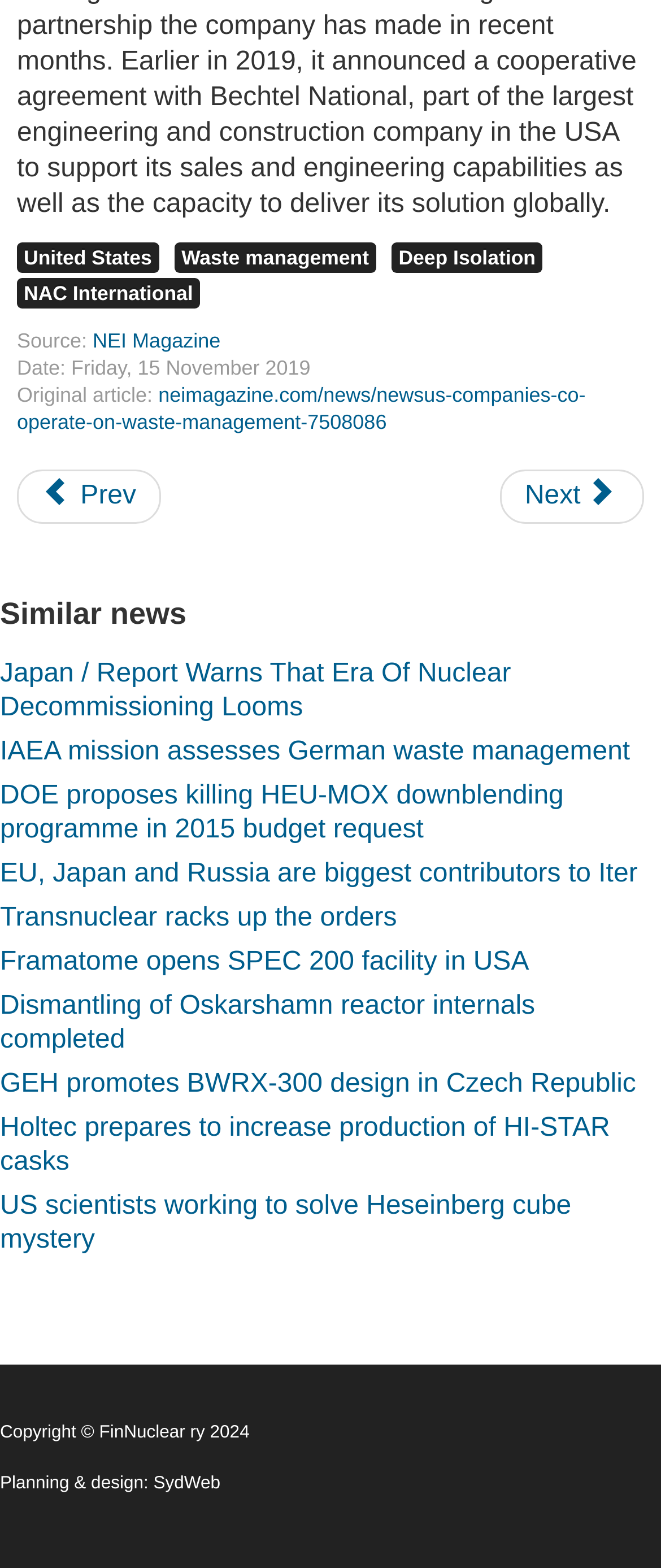Provide a short answer to the following question with just one word or phrase: What is the date of the original article?

Friday, 15 November 2019